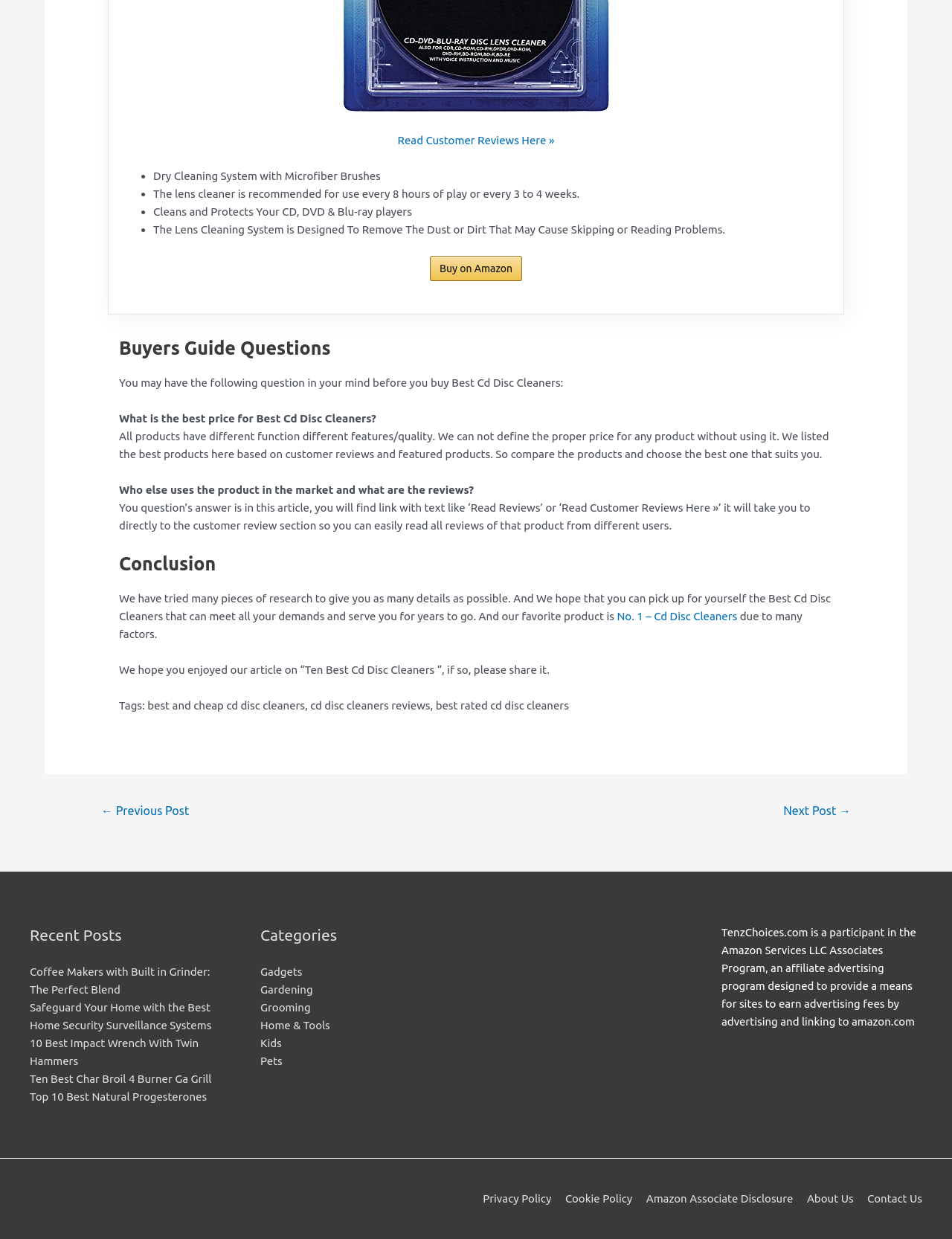Identify the coordinates of the bounding box for the element that must be clicked to accomplish the instruction: "View recent post about coffee makers".

[0.031, 0.779, 0.221, 0.804]